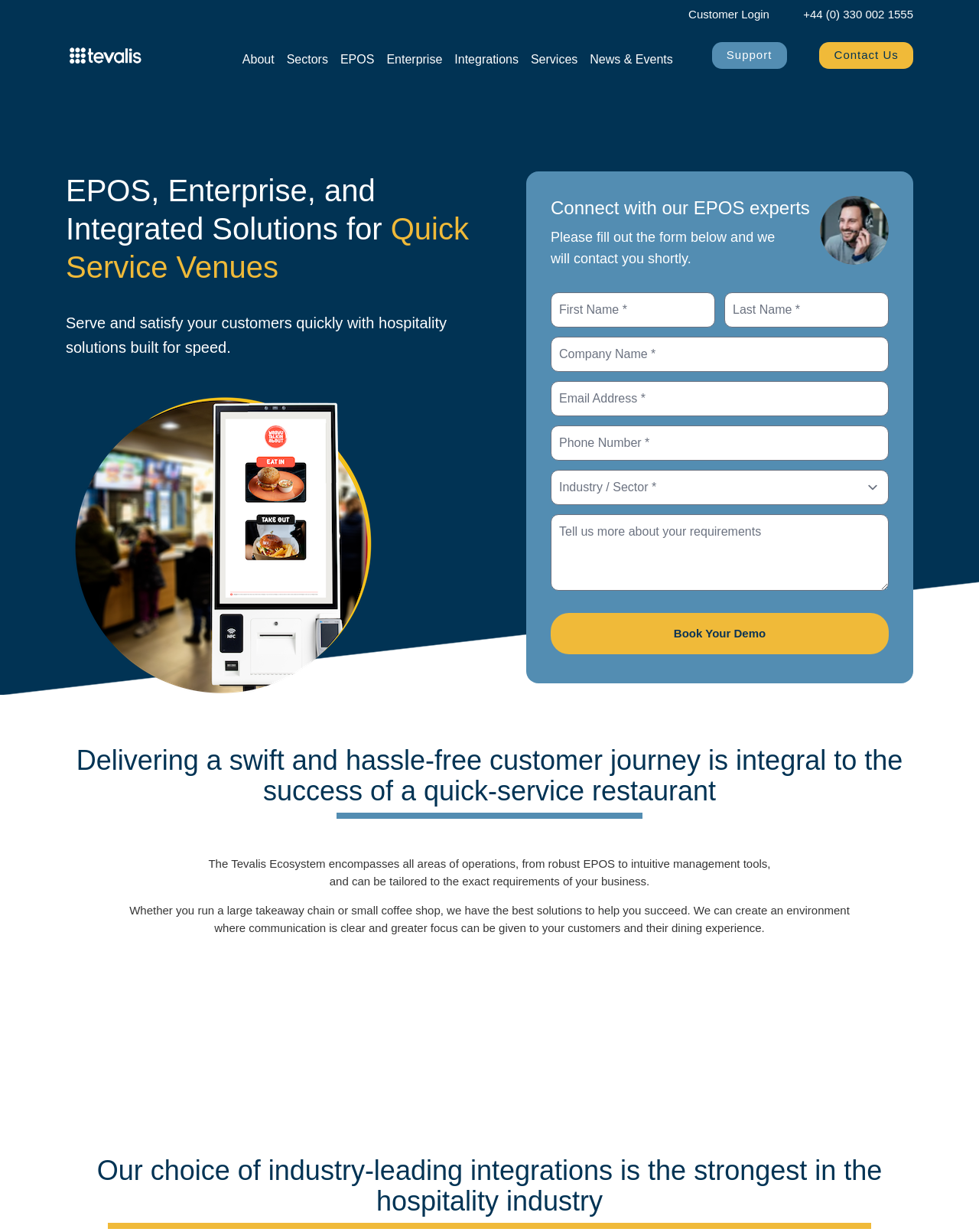Locate the bounding box coordinates of the clickable region to complete the following instruction: "Fill out First Name."

[0.562, 0.237, 0.73, 0.266]